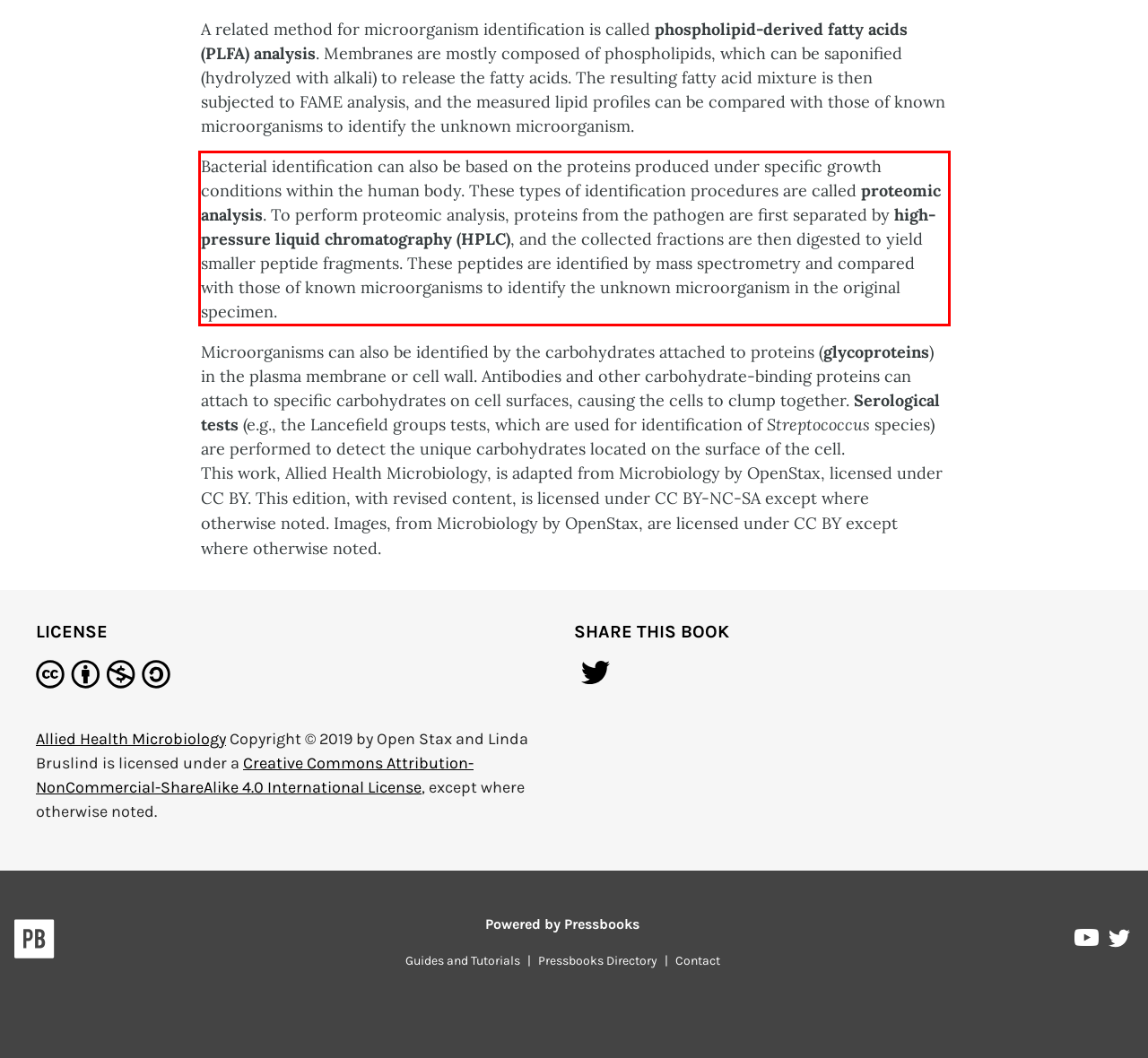Given a screenshot of a webpage with a red bounding box, please identify and retrieve the text inside the red rectangle.

Bacterial identification can also be based on the proteins produced under specific growth conditions within the human body. These types of identification procedures are called proteomic analysis. To perform proteomic analysis, proteins from the pathogen are first separated by high-pressure liquid chromatography (HPLC), and the collected fractions are then digested to yield smaller peptide fragments. These peptides are identified by mass spectrometry and compared with those of known microorganisms to identify the unknown microorganism in the original specimen.